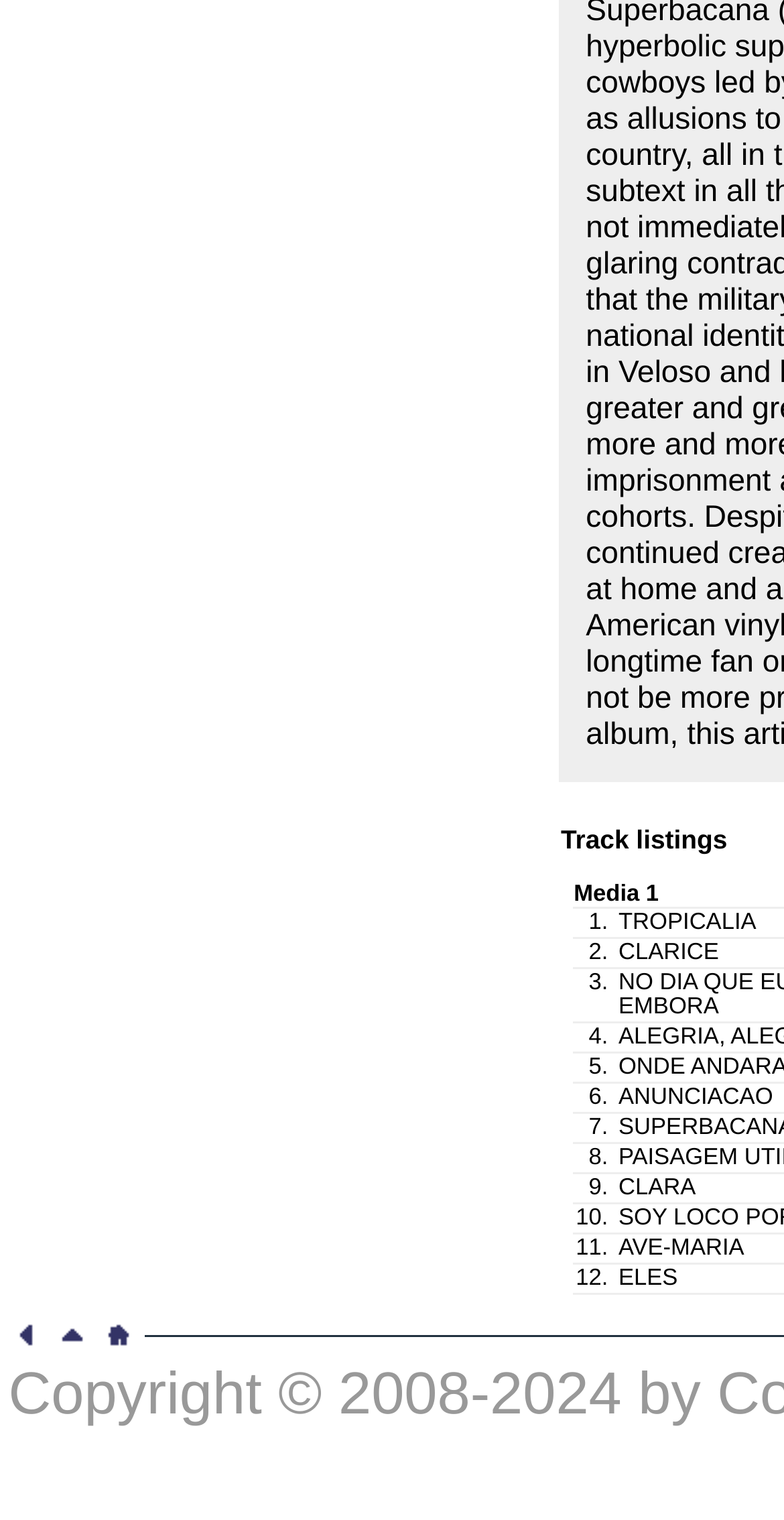Use one word or a short phrase to answer the question provided: 
What is the vertical position of the link '<' relative to the link '^'?

Above